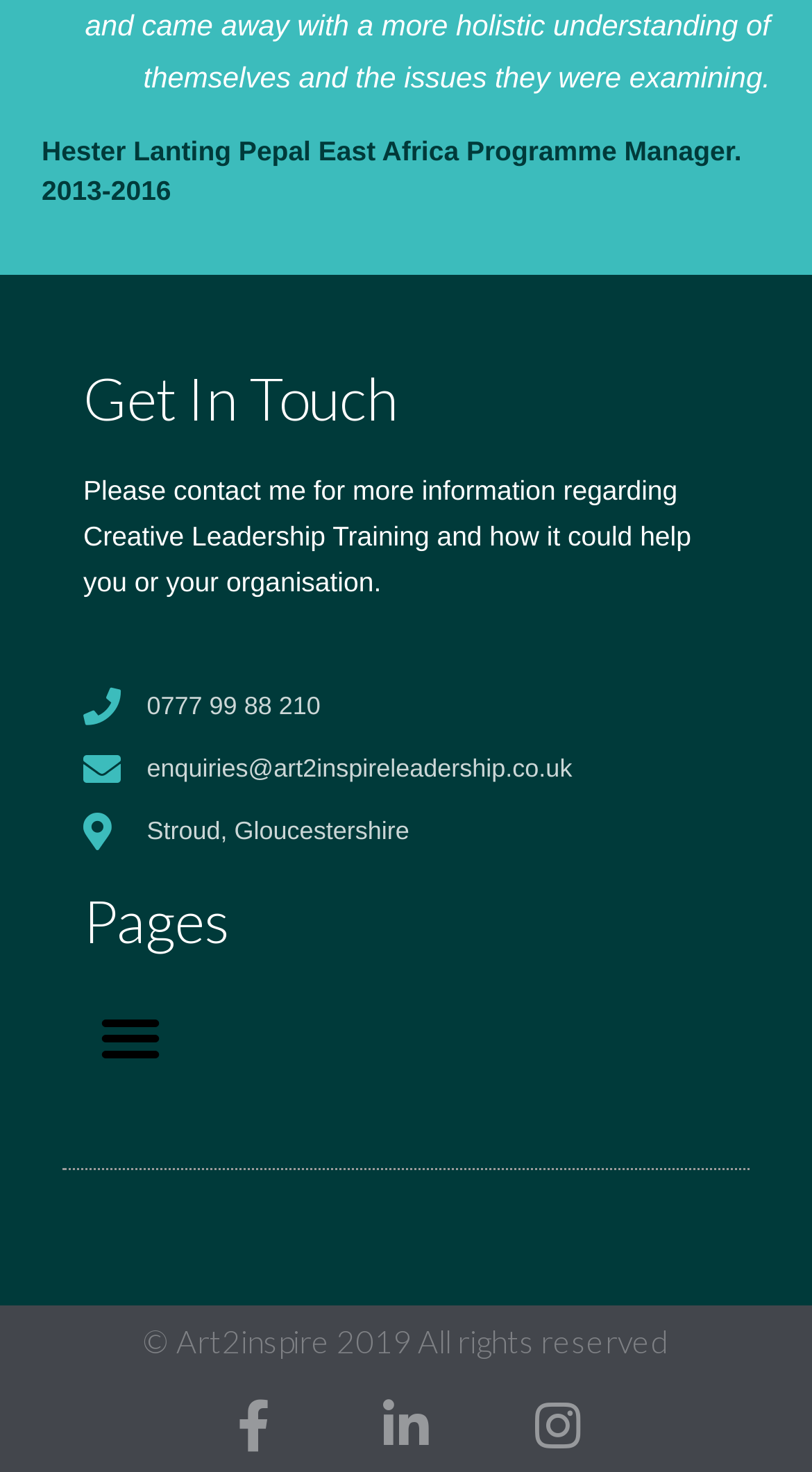What social media platforms are linked?
Please analyze the image and answer the question with as much detail as possible.

The webpage has links to three social media platforms: Facebook, Linkedin, and Instagram, which can be used to connect with the person or organisation.